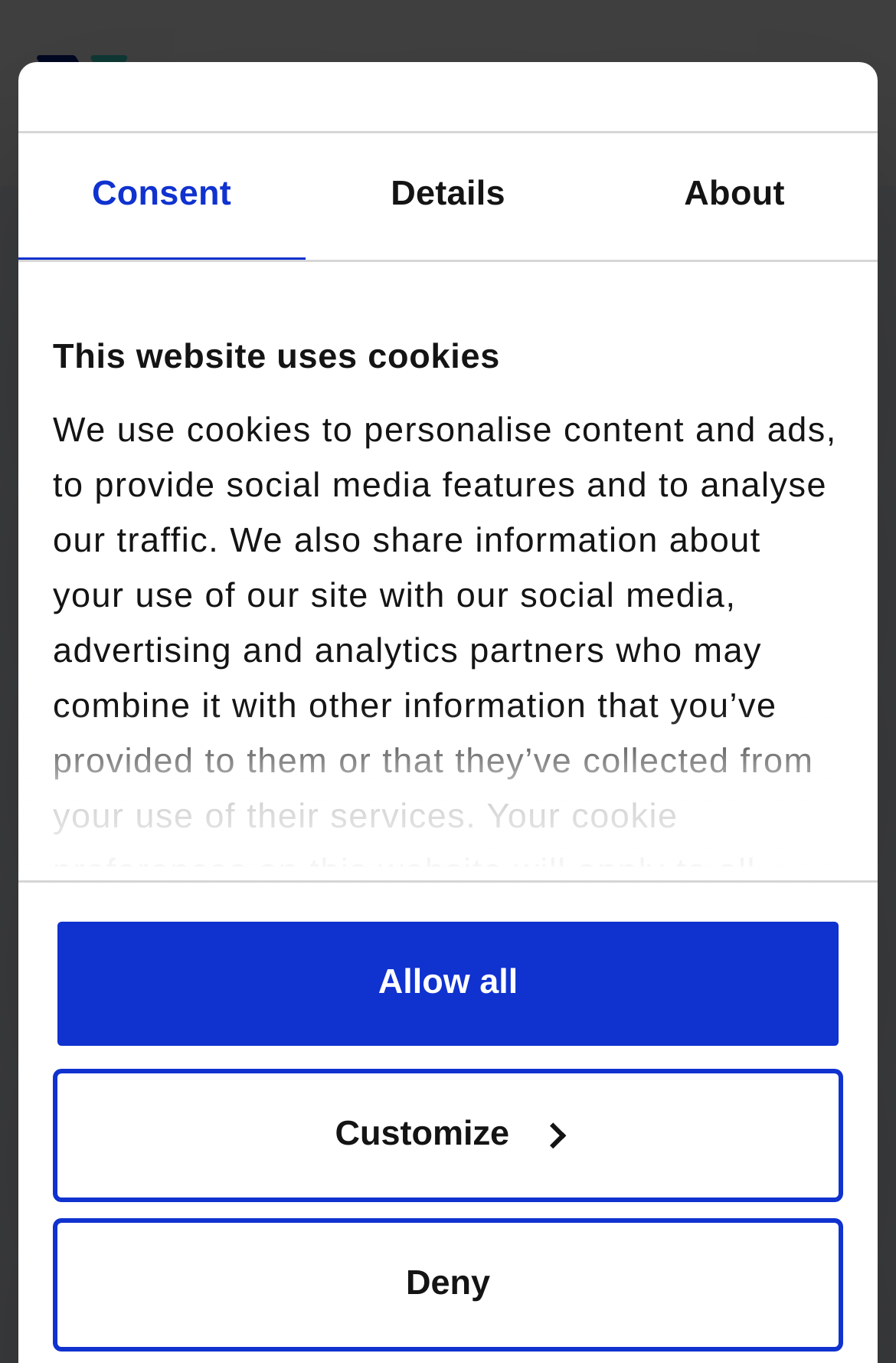What is the logo of the website?
Please describe in detail the information shown in the image to answer the question.

I identified the logo of the website, which is an image element with the text 'Verbit-logo-redesign', located at the top-left corner of the page.